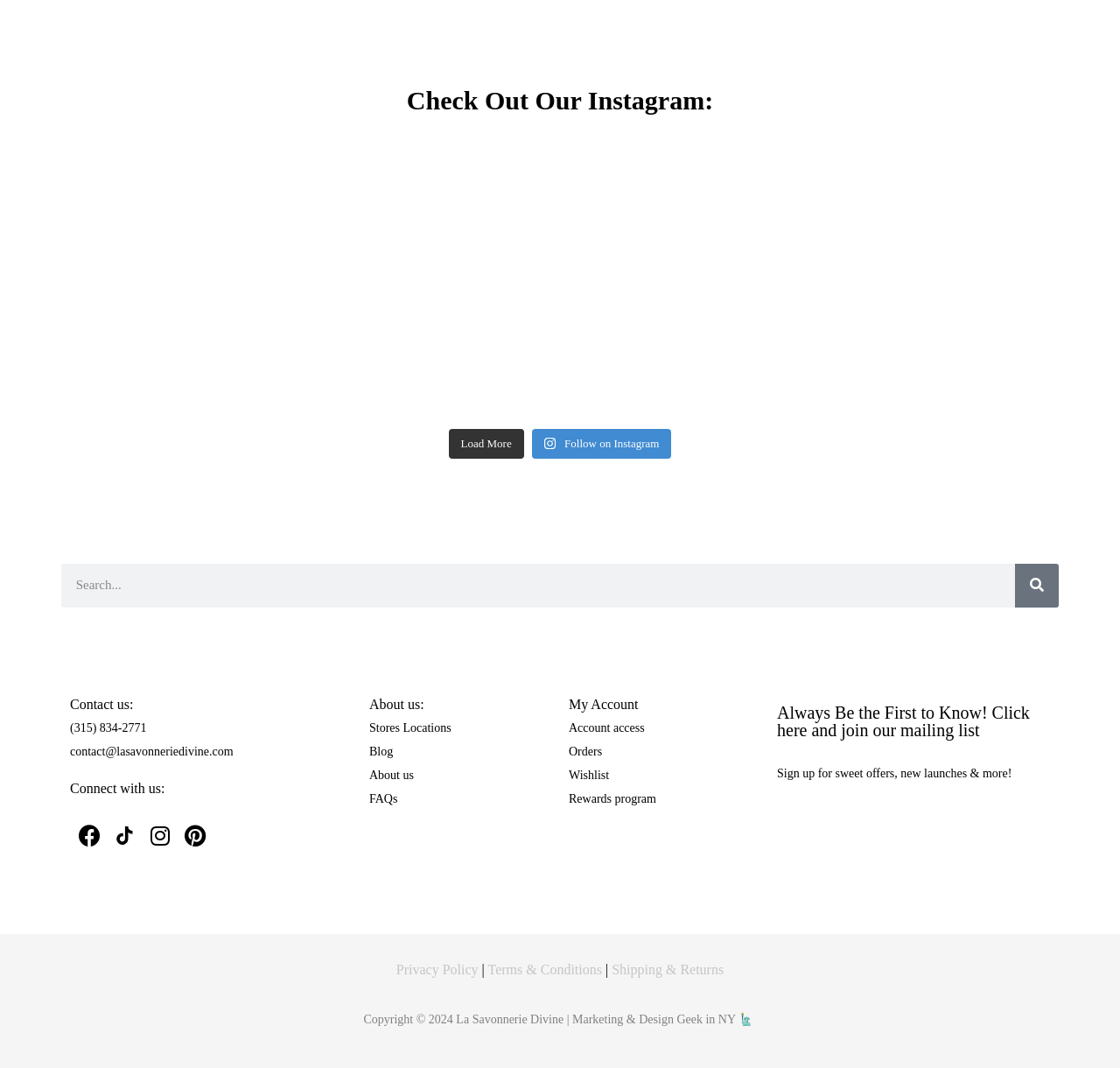Identify the bounding box coordinates for the element that needs to be clicked to fulfill this instruction: "Follow on Instagram". Provide the coordinates in the format of four float numbers between 0 and 1: [left, top, right, bottom].

[0.475, 0.402, 0.6, 0.429]